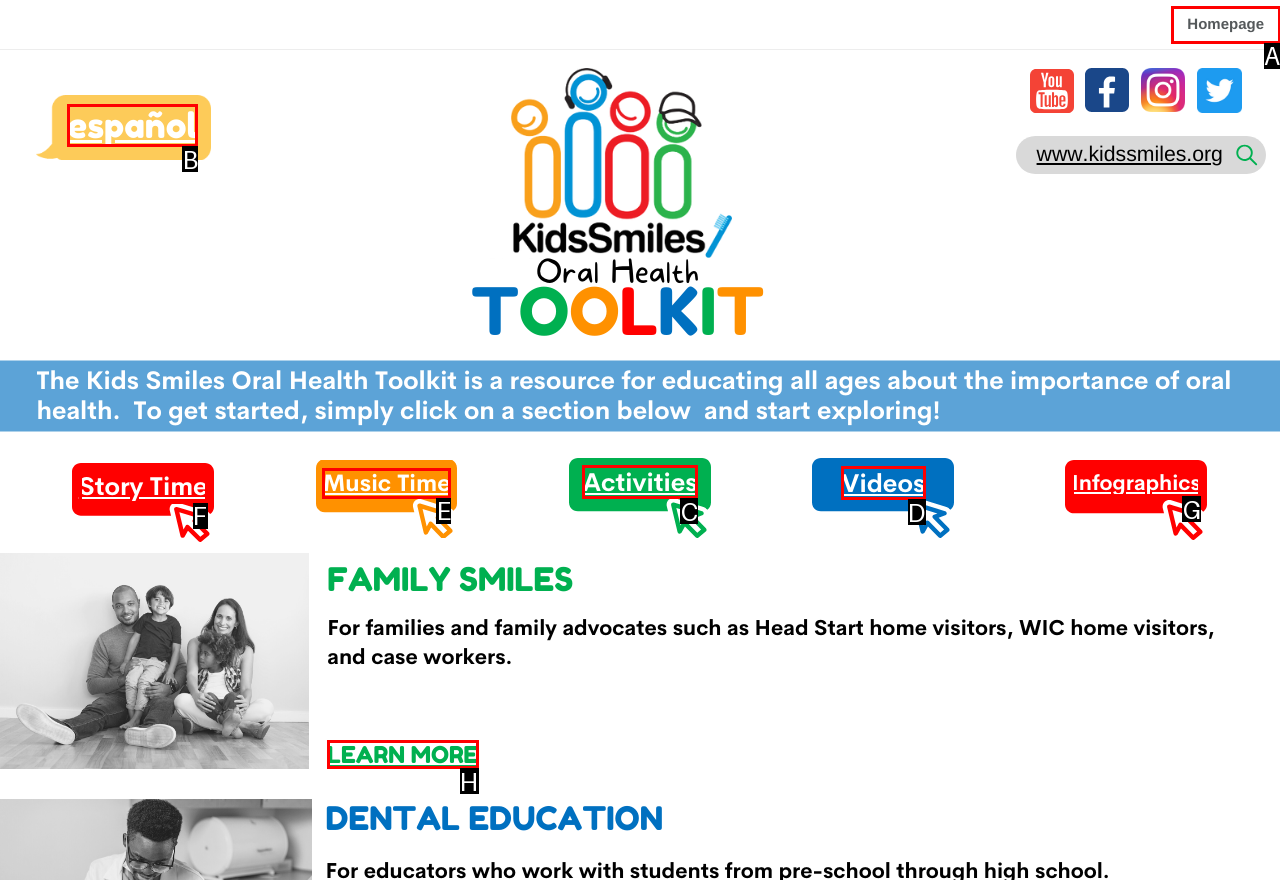Choose the HTML element to click for this instruction: Explore Story Time Answer with the letter of the correct choice from the given options.

F